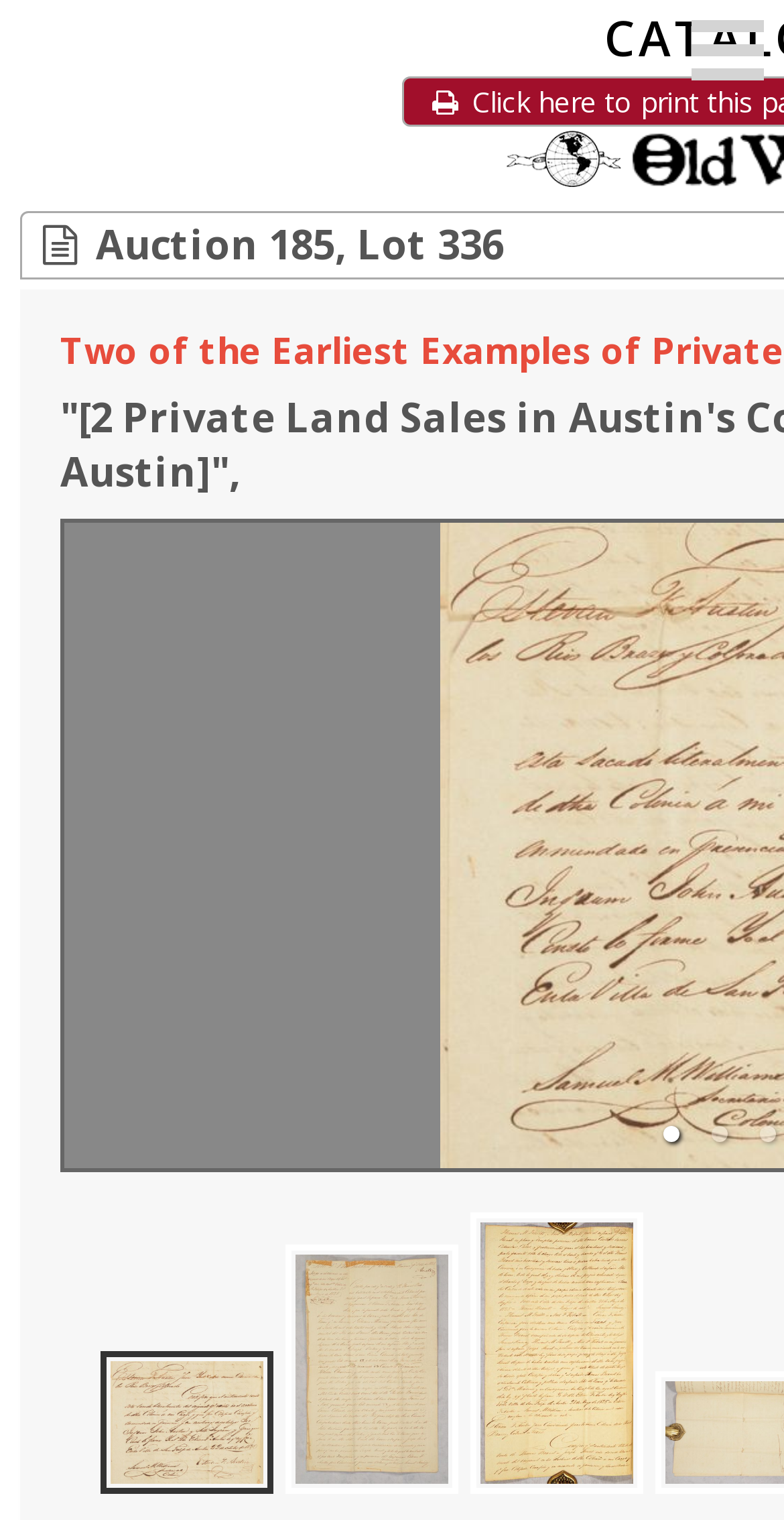Reply to the question with a single word or phrase:
How many slide items are available at the bottom?

3